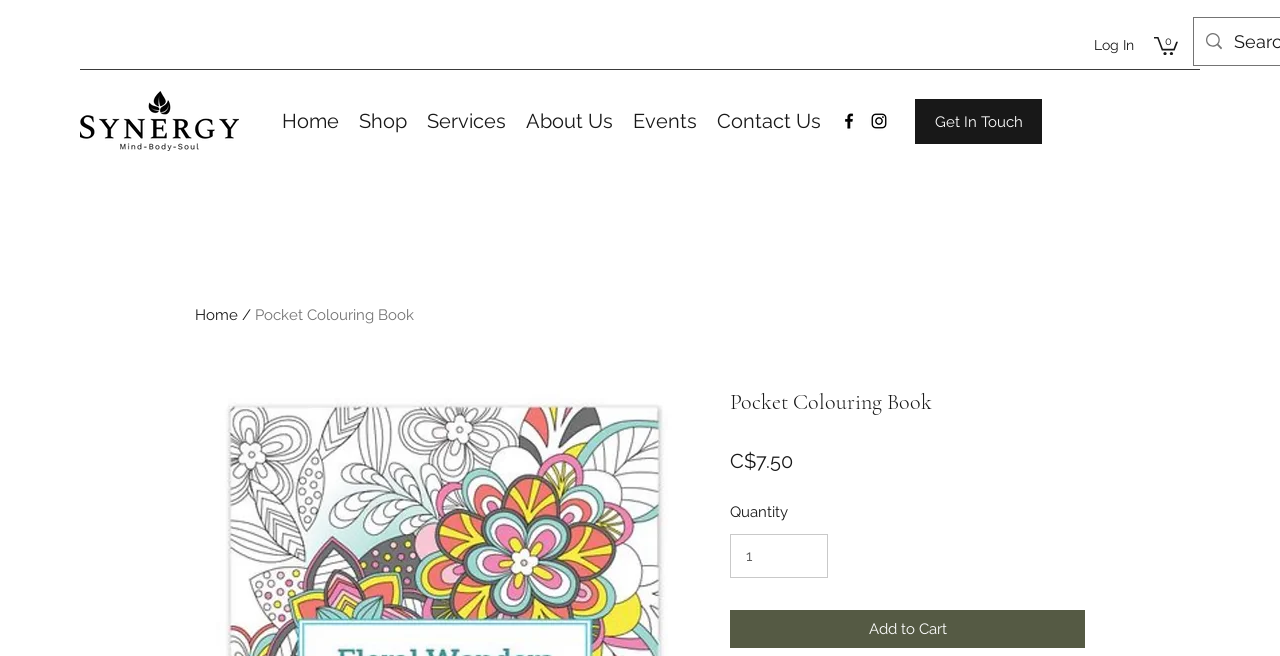Explain in detail what you observe on this webpage.

This webpage is about a product called "Pocket Colouring Book" from Synergy Wellness. At the top right corner, there are two buttons: "Log In" and "Cart with 0 items", accompanied by a small icon. Below these buttons, there is a navigation menu with links to "Home", "Shop", "Services", "About Us", "Events", and "Contact Us". 

To the right of the navigation menu, there is a social bar with links to Facebook and Instagram, each represented by an icon. Next to the social bar, there is a "Get In Touch" link. 

The main content of the page is about the product, with a heading "Pocket Colouring Book" and a description that mentions the product's size and features. The product's price, "C$7.50", is displayed prominently. Below the price, there are fields to select the quantity of the product, with a minimum value of 1 and a maximum value of 6. An "Add to Cart" button is located below the quantity selection field.